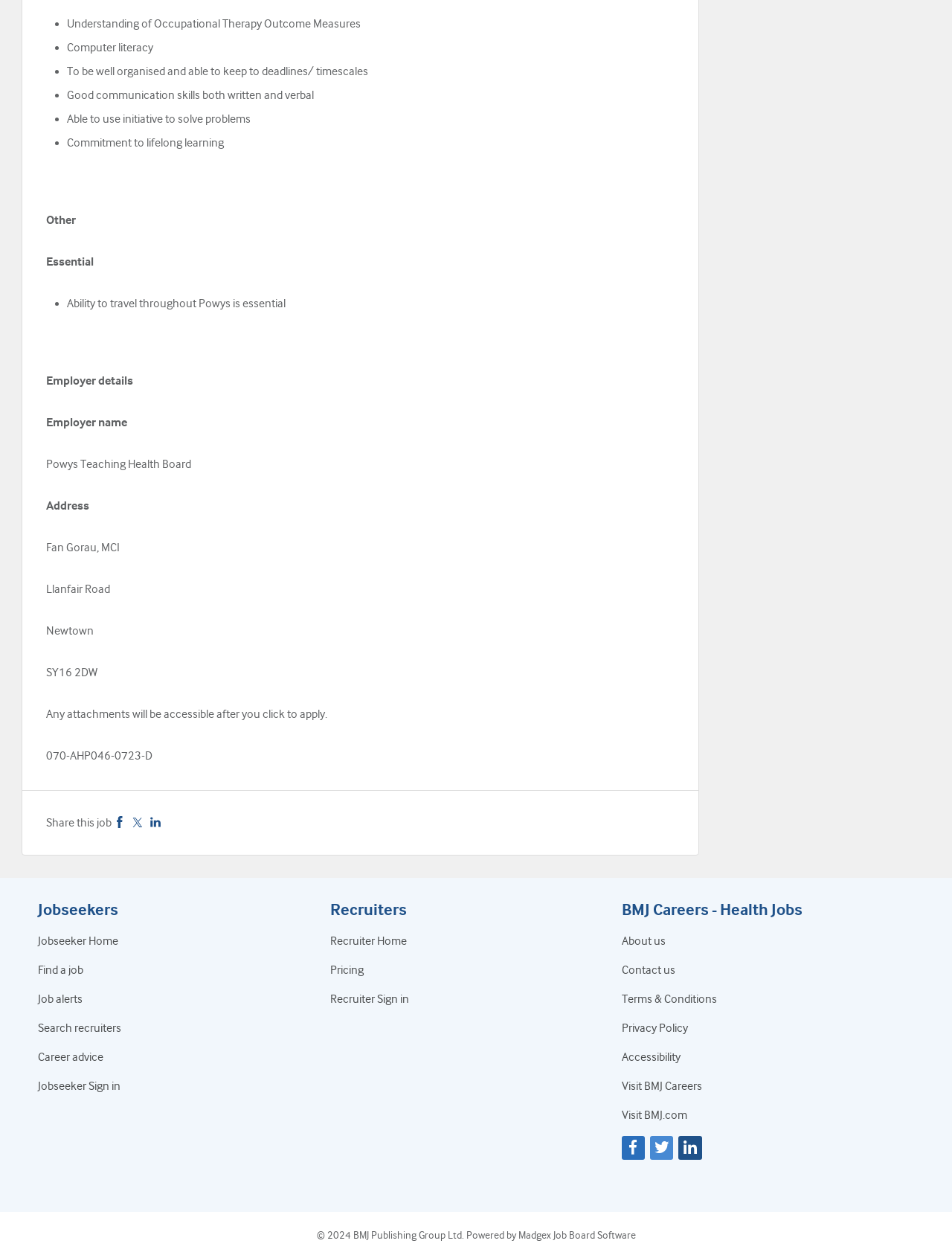What is the job reference number?
Based on the image, respond with a single word or phrase.

070-AHP046-0723-D